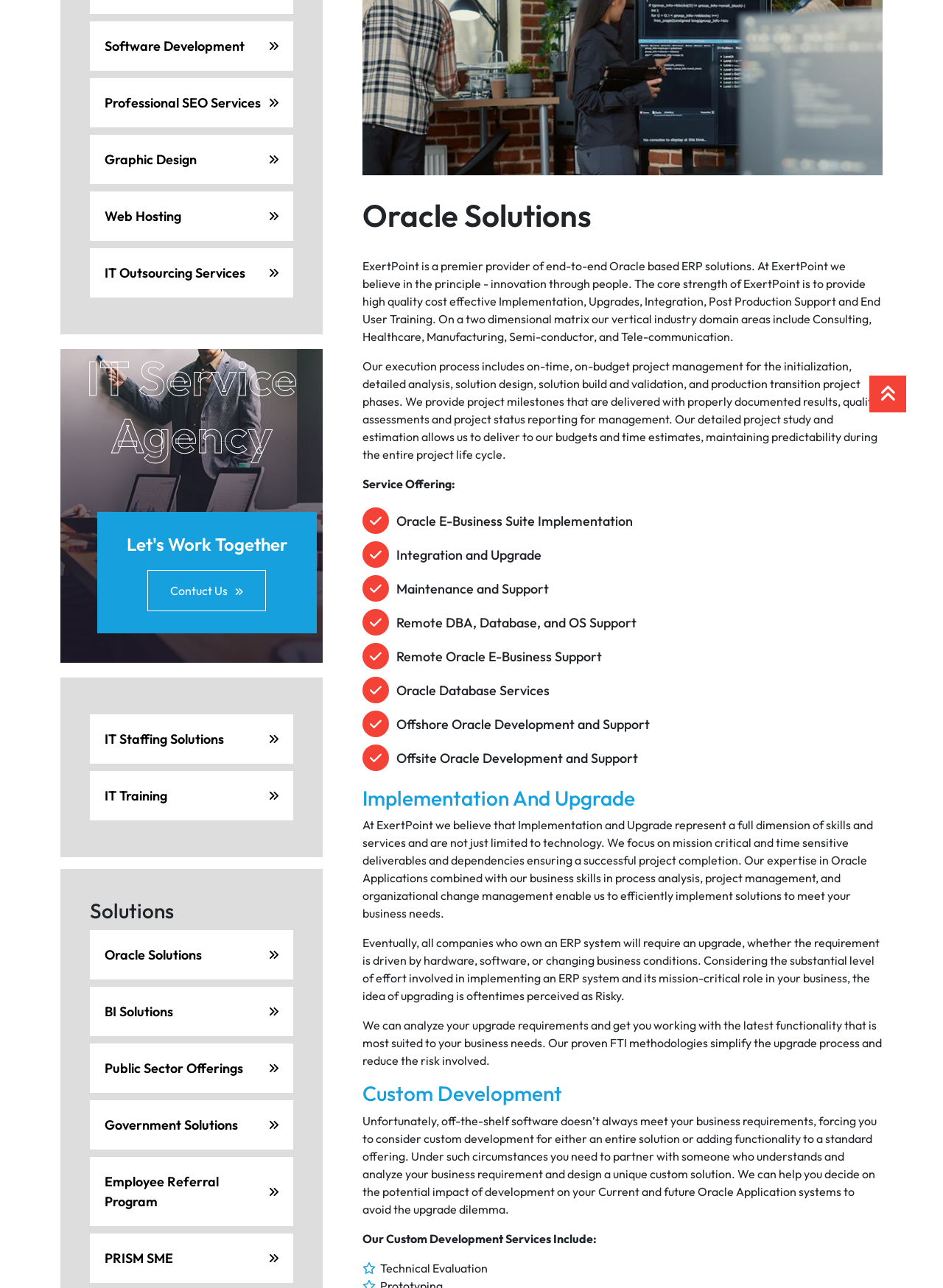Identify the bounding box of the UI element described as follows: "Government Solutions". Provide the coordinates as four float numbers in the range of 0 to 1 [left, top, right, bottom].

[0.095, 0.854, 0.311, 0.893]